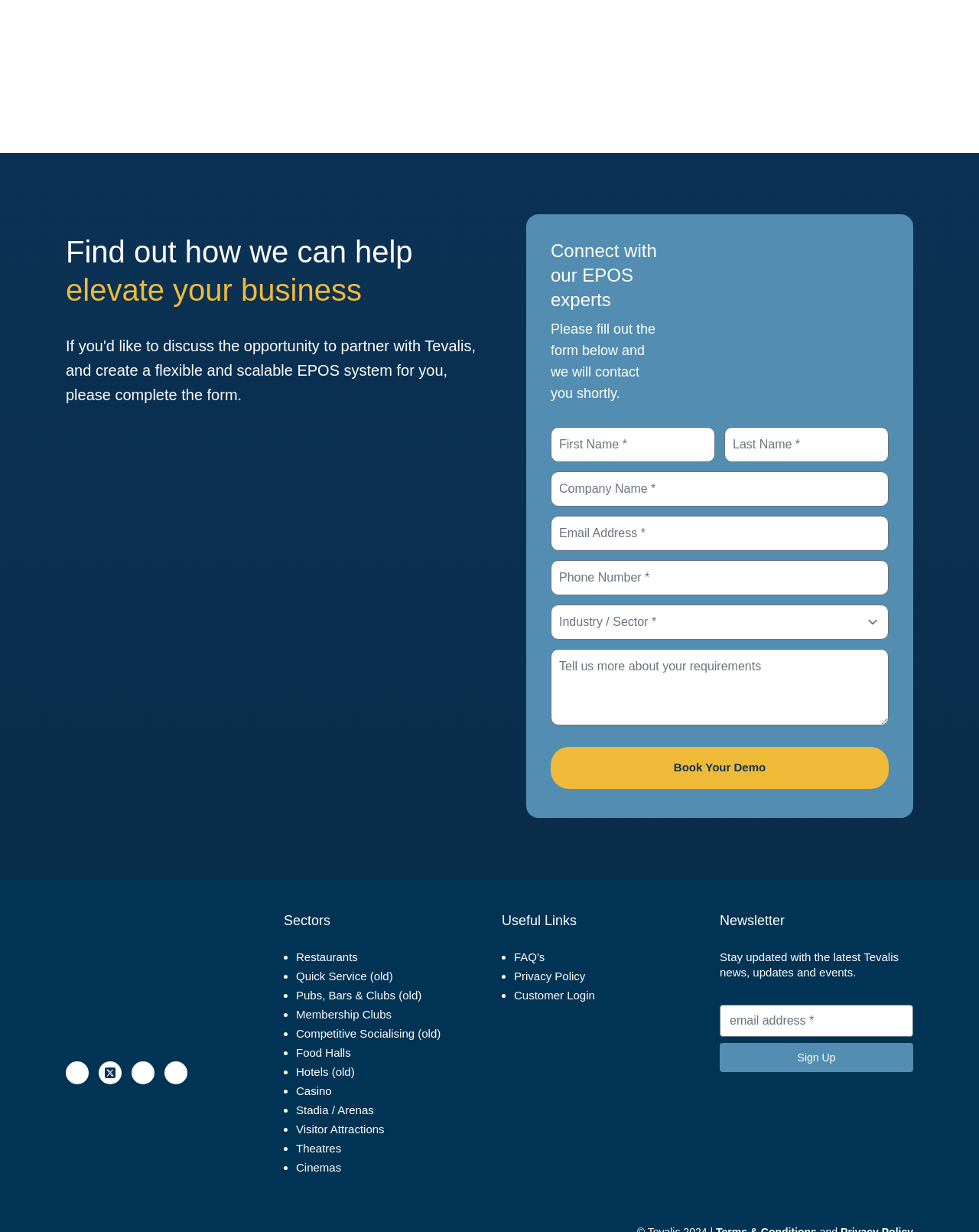Provide a one-word or one-phrase answer to the question:
What is the topic of the newsletter section?

Tevalis news and updates